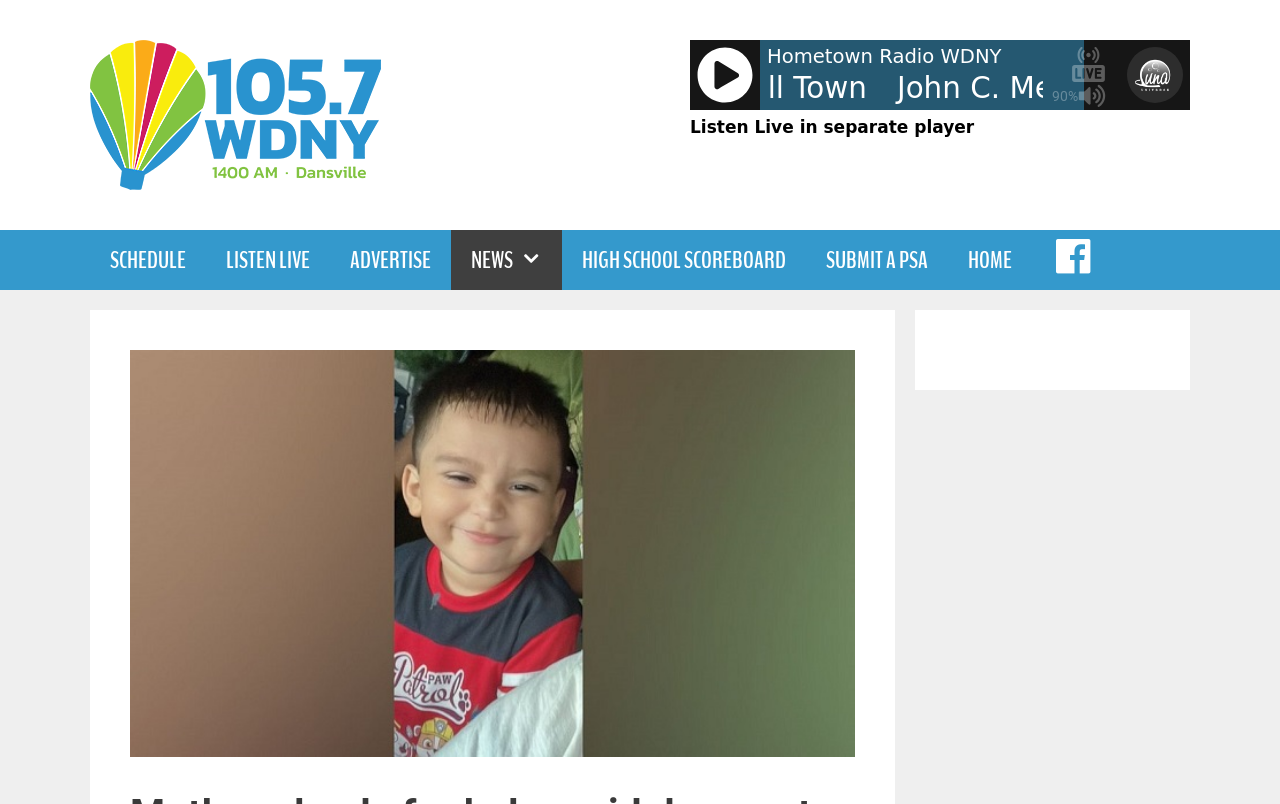Determine the bounding box coordinates for the UI element described. Format the coordinates as (top-left x, top-left y, bottom-right x, bottom-right y) and ensure all values are between 0 and 1. Element description: Home

[0.741, 0.286, 0.806, 0.361]